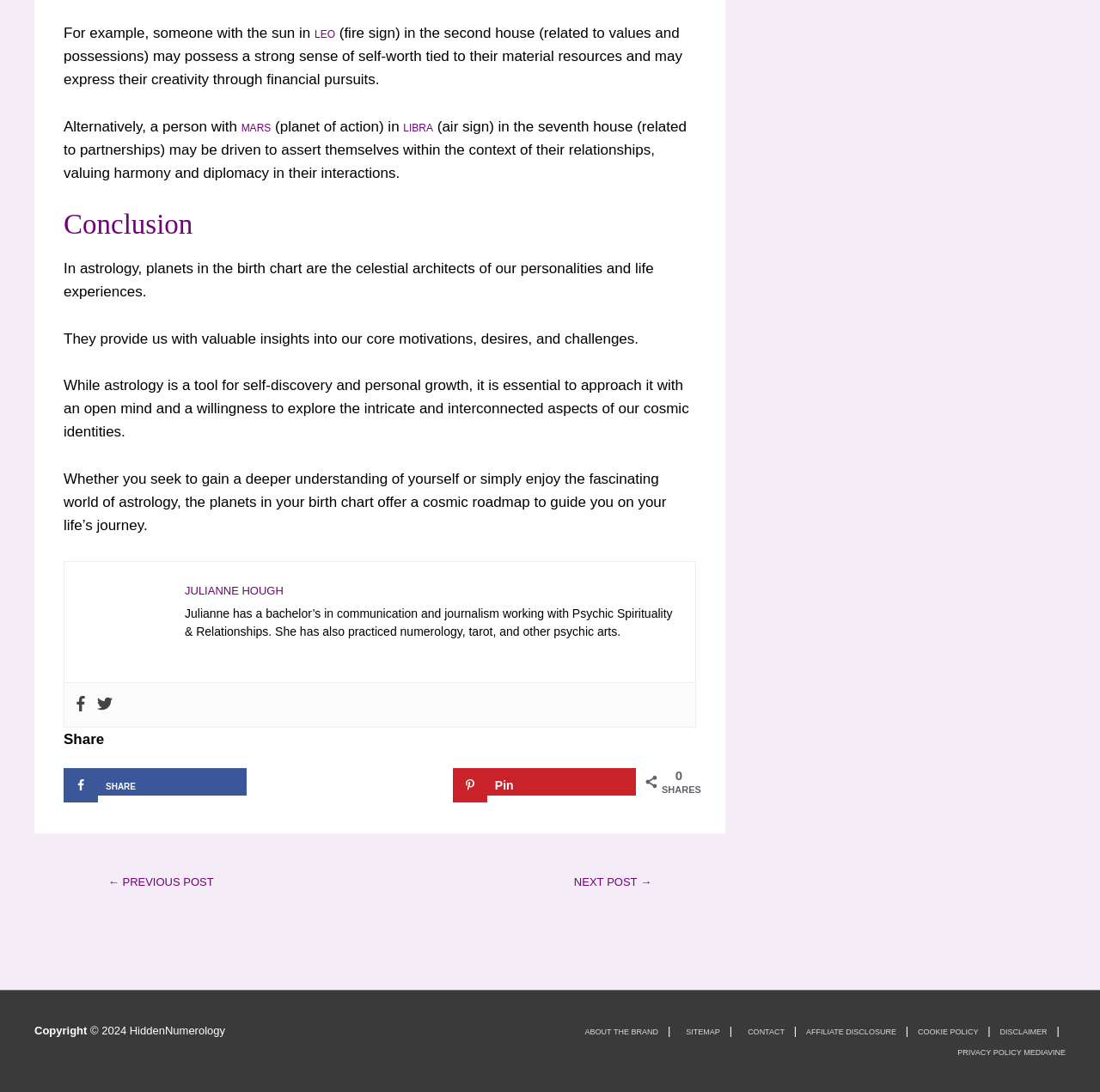Show me the bounding box coordinates of the clickable region to achieve the task as per the instruction: "Read the article about Julianne Hough".

[0.168, 0.532, 0.258, 0.547]